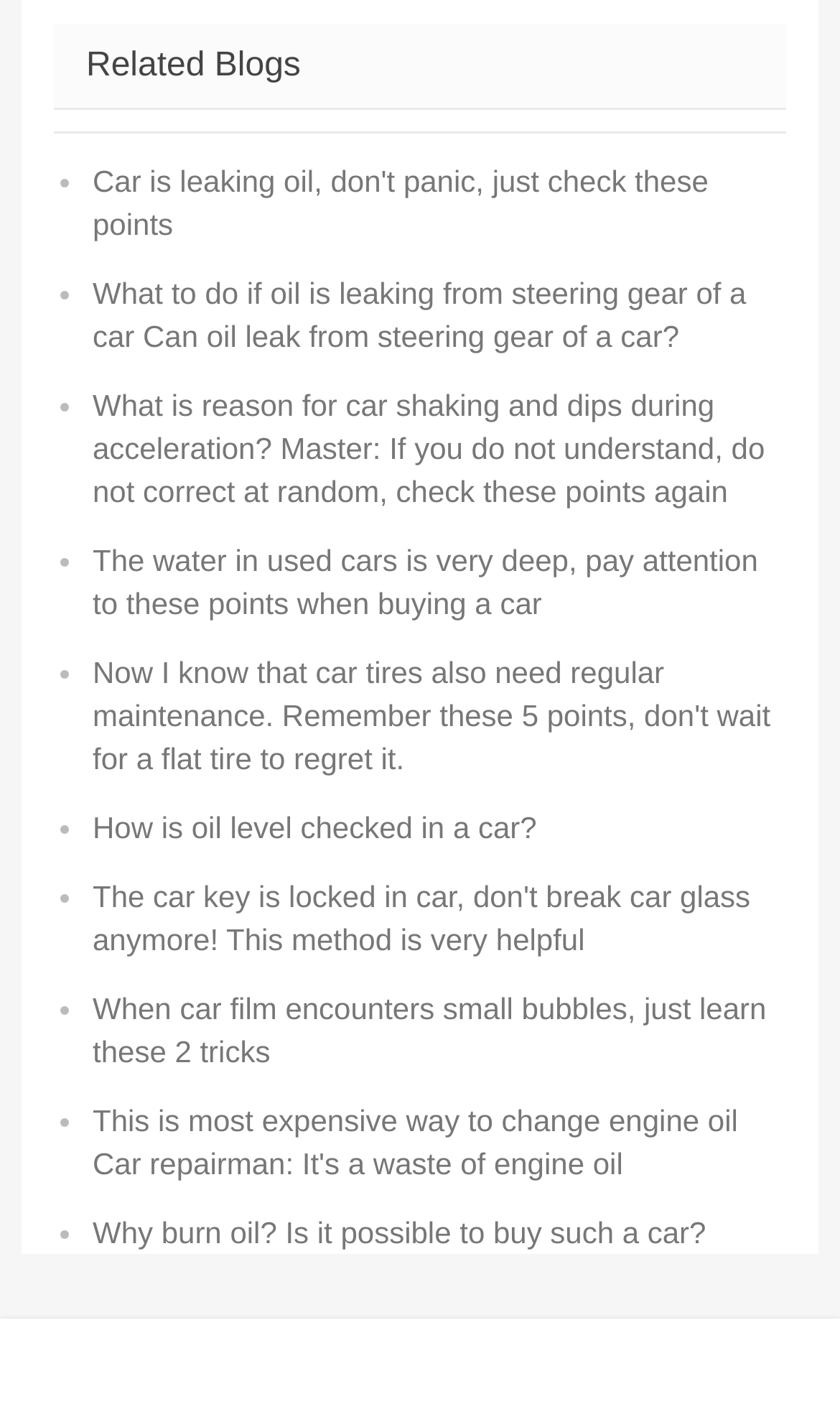What is the last blog post about?
Refer to the image and provide a one-word or short phrase answer.

Burn oil